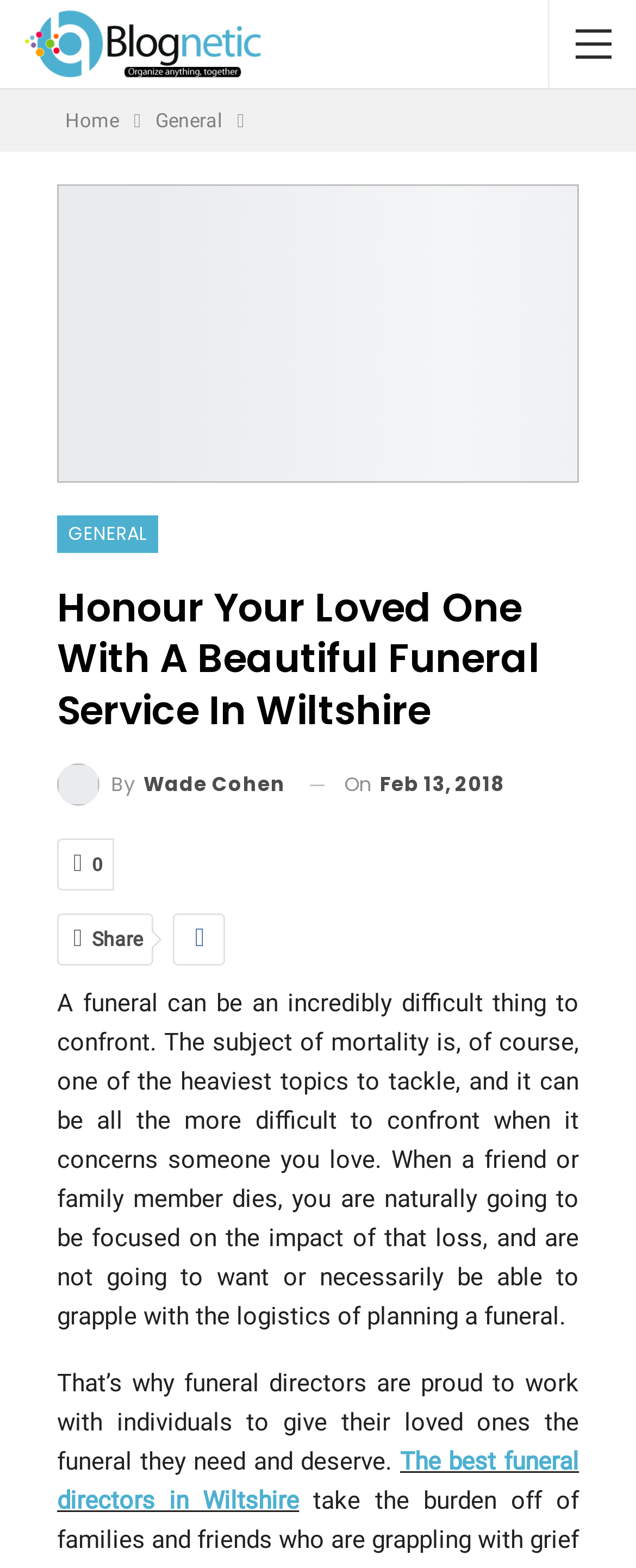Respond concisely with one word or phrase to the following query:
What is the topic of the webpage?

Funeral planning